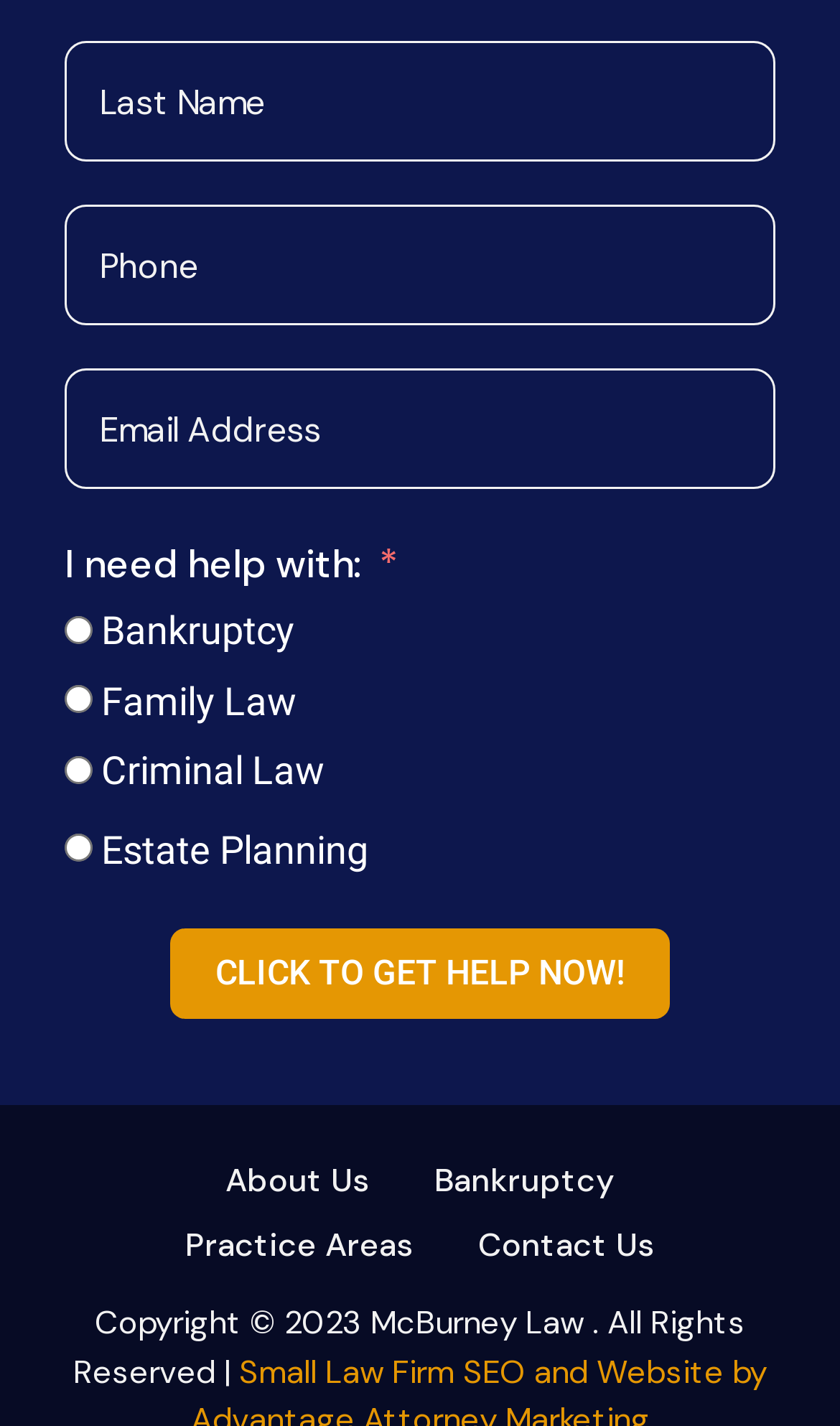Locate the UI element described by name="email" placeholder="Email Address" in the provided webpage screenshot. Return the bounding box coordinates in the format (top-left x, top-left y, bottom-right x, bottom-right y), ensuring all values are between 0 and 1.

[0.077, 0.259, 0.923, 0.343]